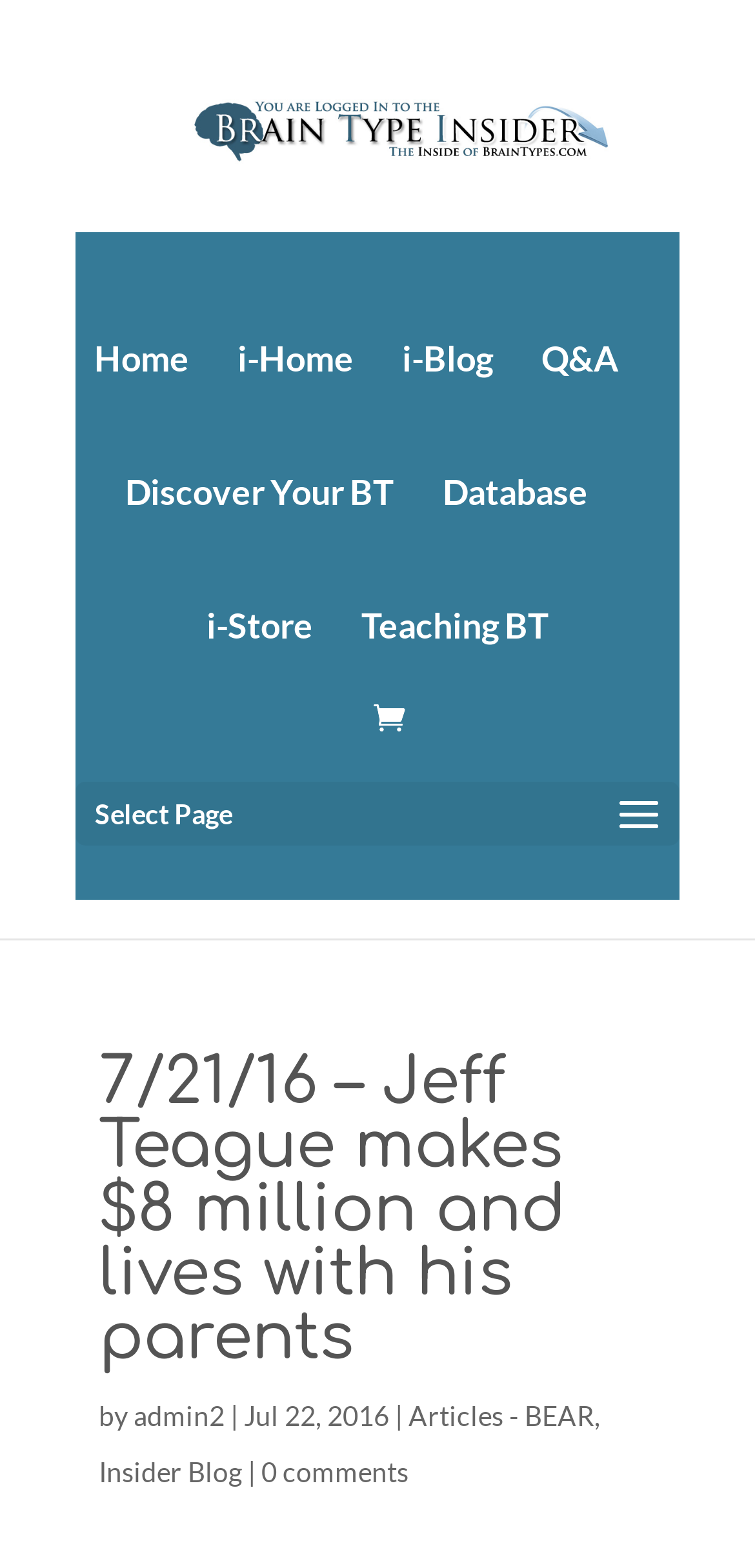What is the author of the current article?
Answer the question with a thorough and detailed explanation.

I looked for the author information in the article section and found the link 'admin2' next to the text 'by', which indicates that admin2 is the author of the current article.